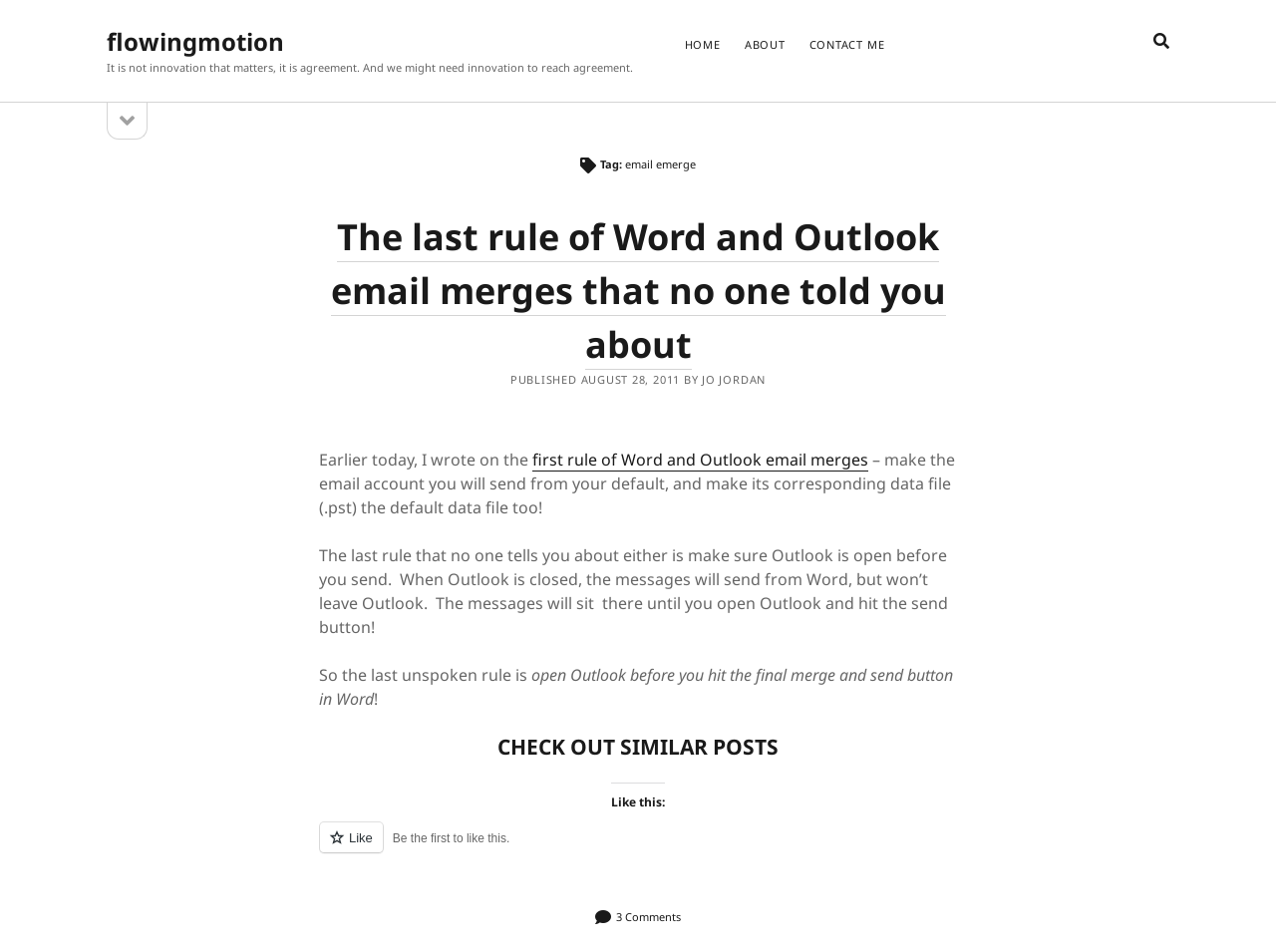Provide a thorough description of this webpage.

The webpage is titled "email emerge – flowingmotion" and has a prominent link to the website's homepage at the top left corner. Below the title, there is a quote "It is not innovation that matters, it is agreement. And we might need innovation to reach agreement." 

The top navigation bar has links to "HOME", "ABOUT", and "CONTACT ME" on the right side, and a search button with a search box on the far right. There is also a button to open the sidebar on the top left corner.

The sidebar on the left side of the page has a heading "CATEGORIES" and lists various categories such as "BIG DATA, MACHINE LEARNING & ANALYTICS", "POSITIVE PSYCHOLOGY, WELLBEING & POETRY", "RESEARCH", "RESOURCES", and "SOCIAL MEDIA & IT". Each category has multiple sub-links with numbers in parentheses indicating the number of items in each subcategory.

On the right side of the page, there is a section titled "LATEST" that lists several article links with their corresponding dates. The articles have titles such as "What do work psychologists do?", "Evaluation vs Hypothesis Testing", and "Learning to recruit better (3/3)". The dates of the articles range from 2017 to 2021.

Overall, the webpage appears to be a personal website or blog that focuses on topics related to psychology, research, and technology, with a clean and organized layout.